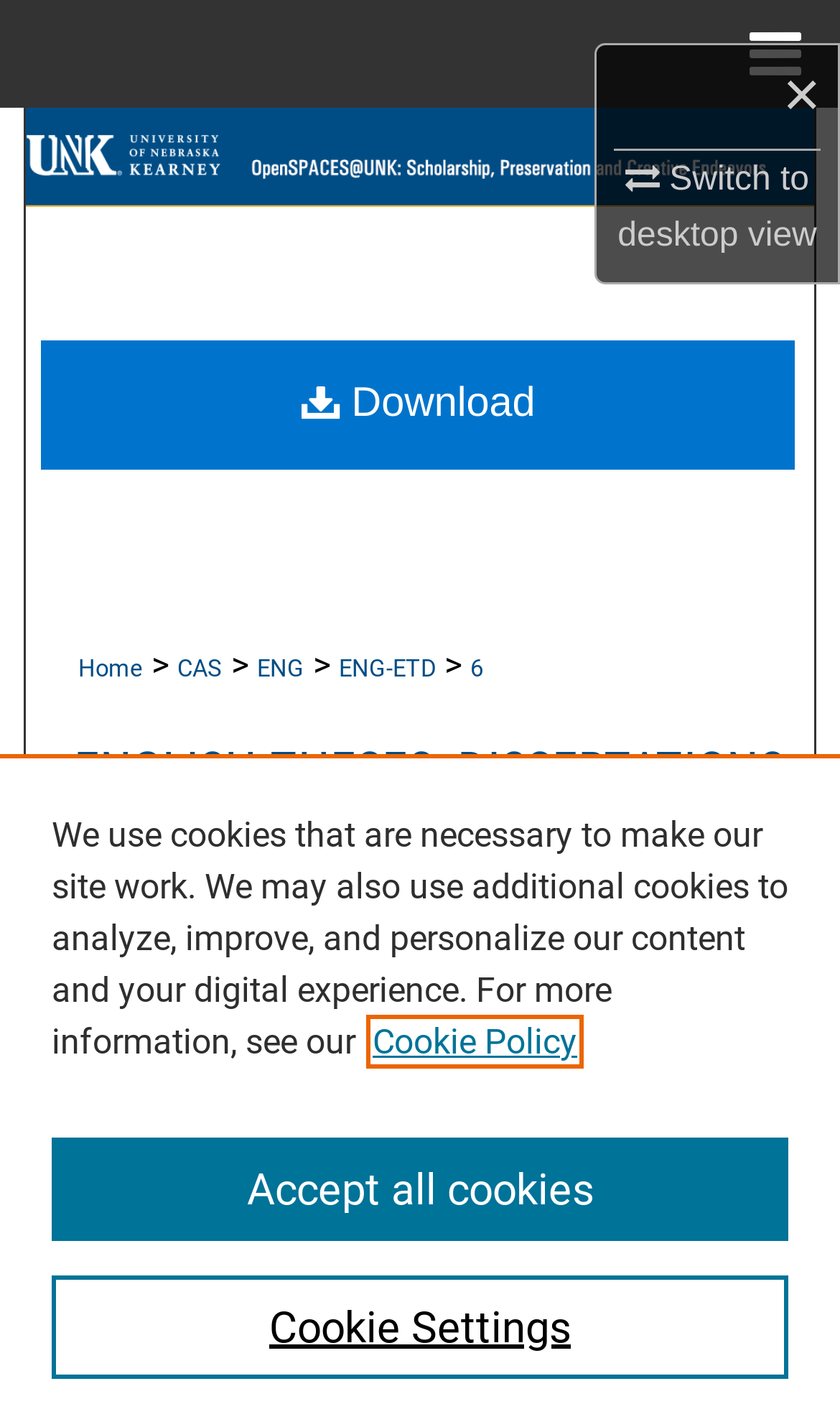What is the name of the university?
Provide an in-depth answer to the question, covering all aspects.

I found the answer by looking at the image element with the text 'University of Nebraska at Kearney' which is a child element of the link 'OpenSPACES@UNK: Scholarship, Preservation, and Creative Endeavors'.